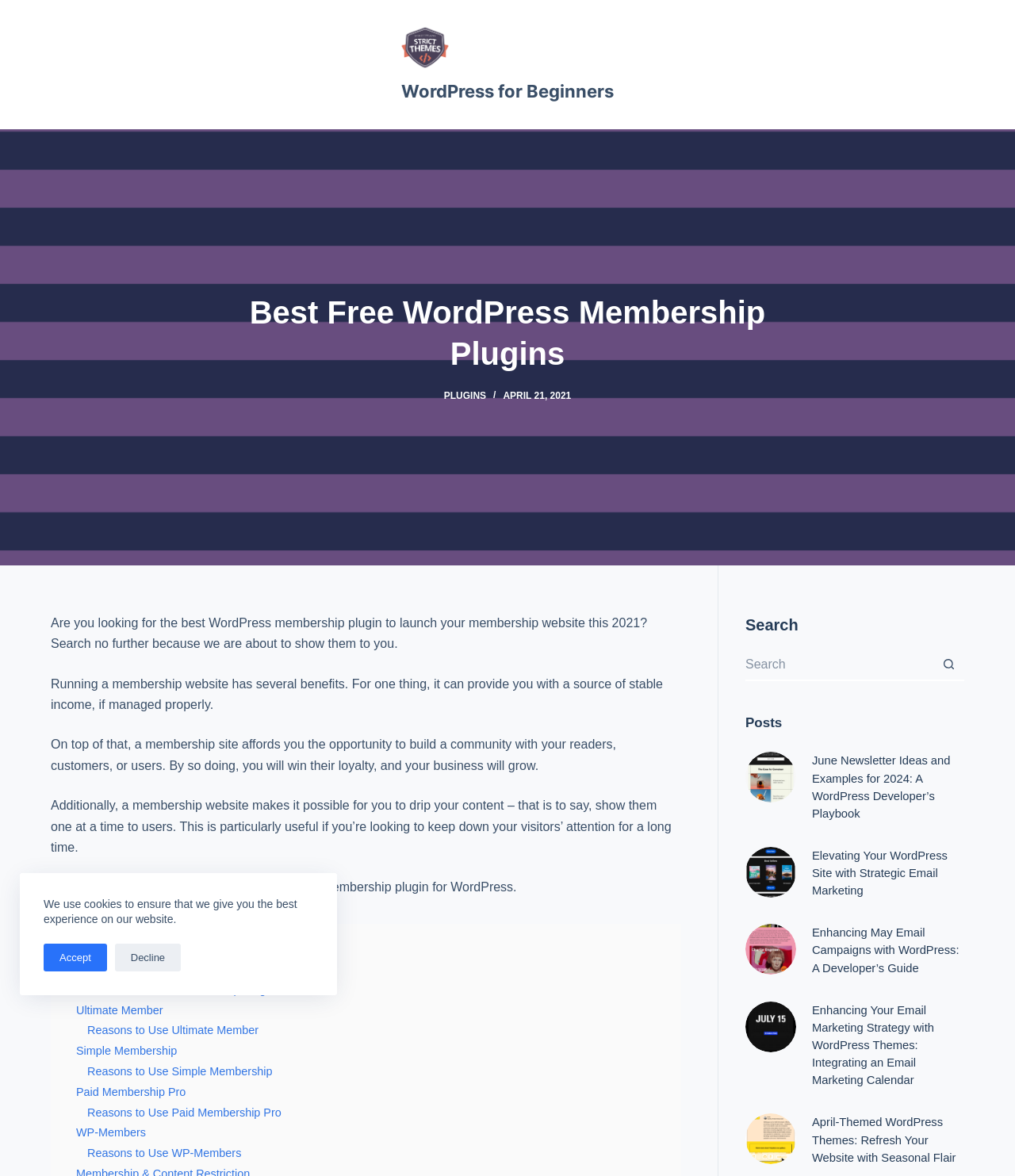Please indicate the bounding box coordinates for the clickable area to complete the following task: "Search for something in the search box". The coordinates should be specified as four float numbers between 0 and 1, i.e., [left, top, right, bottom].

[0.734, 0.552, 0.95, 0.579]